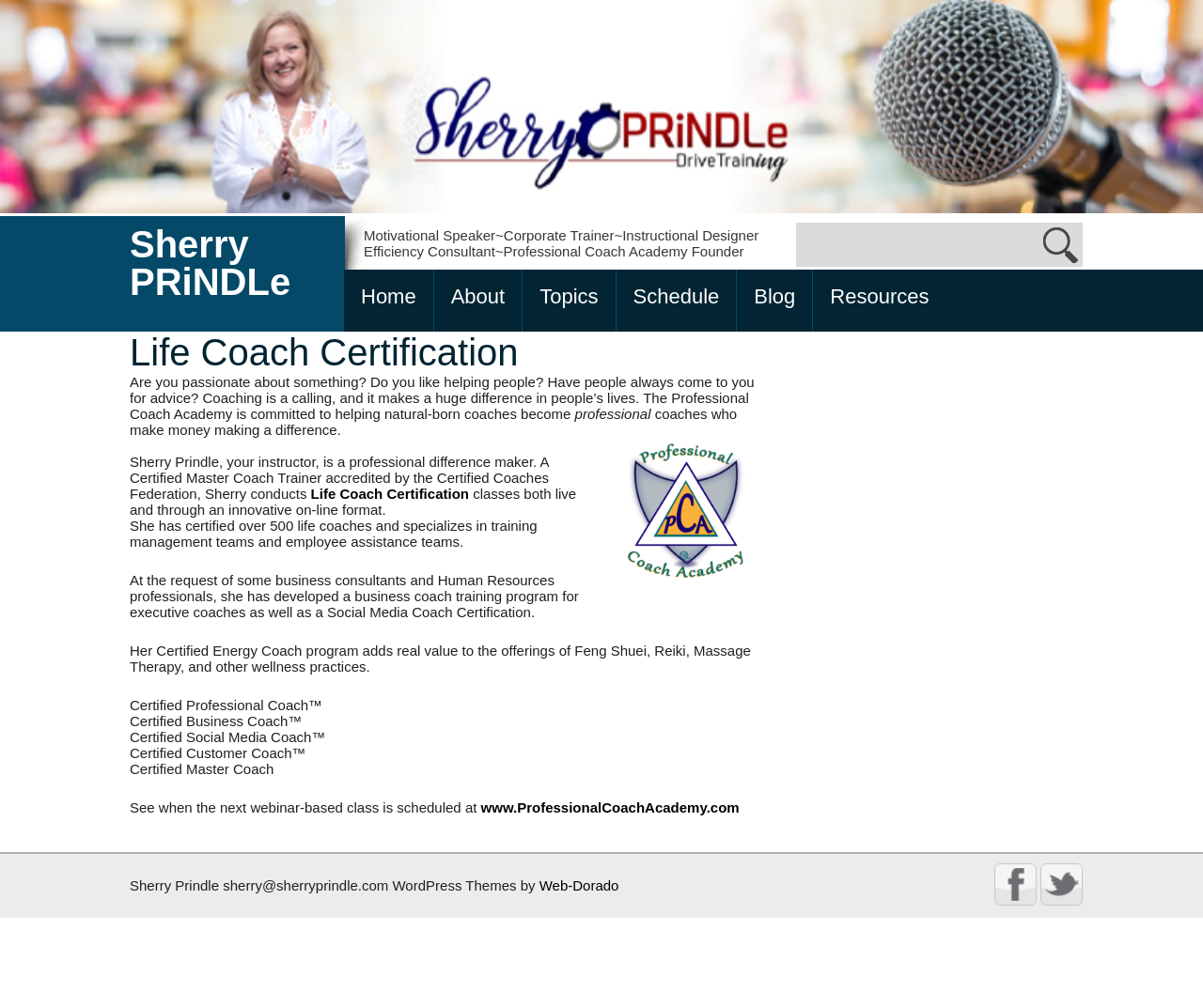Find the bounding box coordinates of the area to click in order to follow the instruction: "Visit the Professional Coach Academy website".

[0.4, 0.793, 0.615, 0.809]